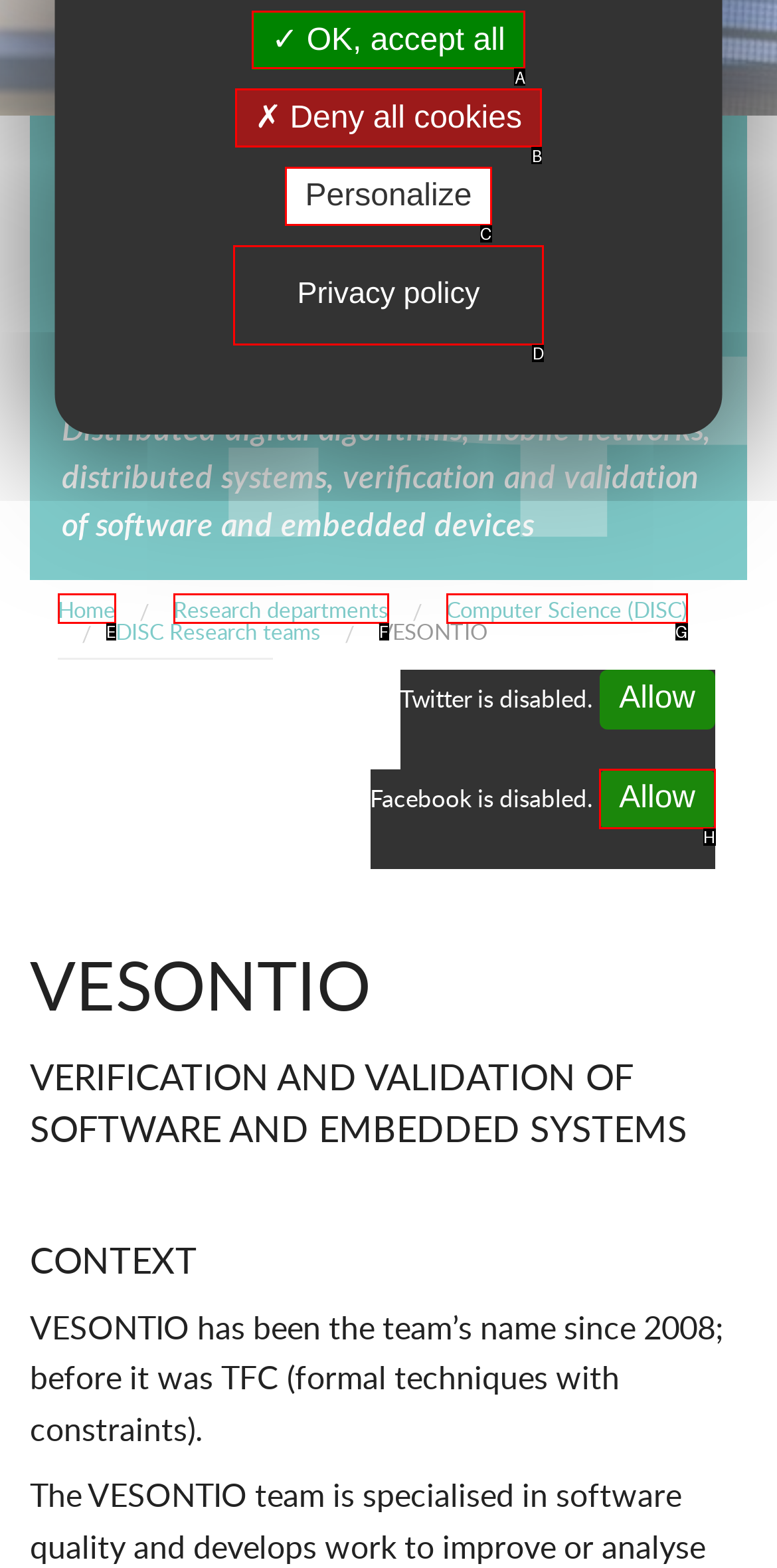Tell me which one HTML element best matches the description: IVY LEE
Answer with the option's letter from the given choices directly.

None